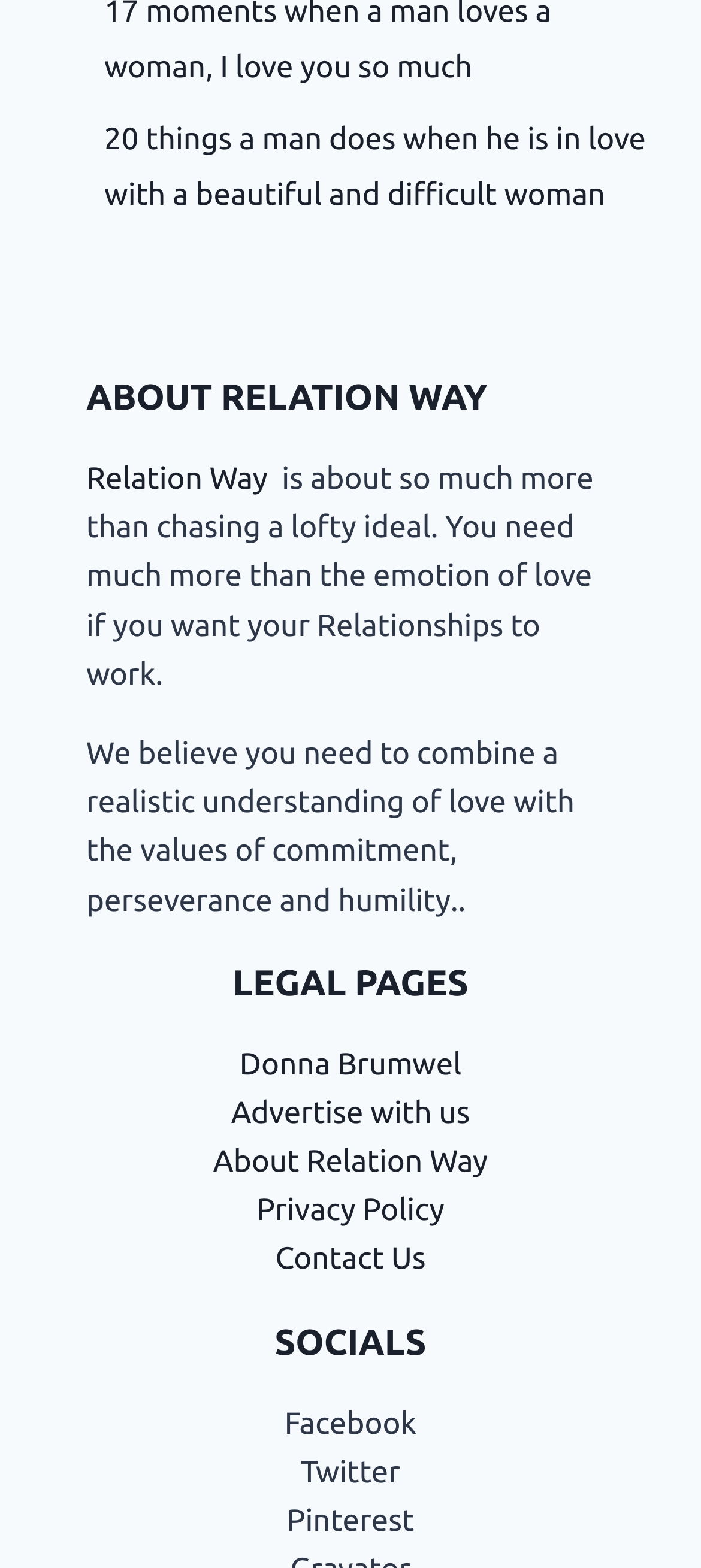Select the bounding box coordinates of the element I need to click to carry out the following instruction: "read about Relation Way".

[0.123, 0.295, 0.382, 0.316]